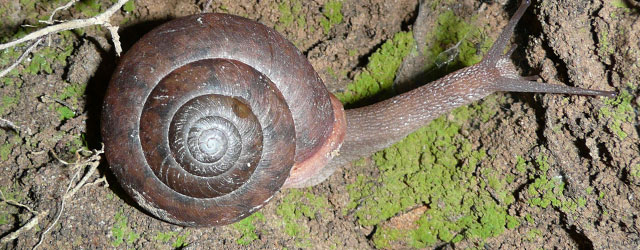Why are snails important to study?
Give a detailed explanation using the information visible in the image.

The caption highlights the ecological role snails play as bioindicators of forest health, and mentions ongoing research efforts on various snail species to understand ecosystem health in Appalachia.